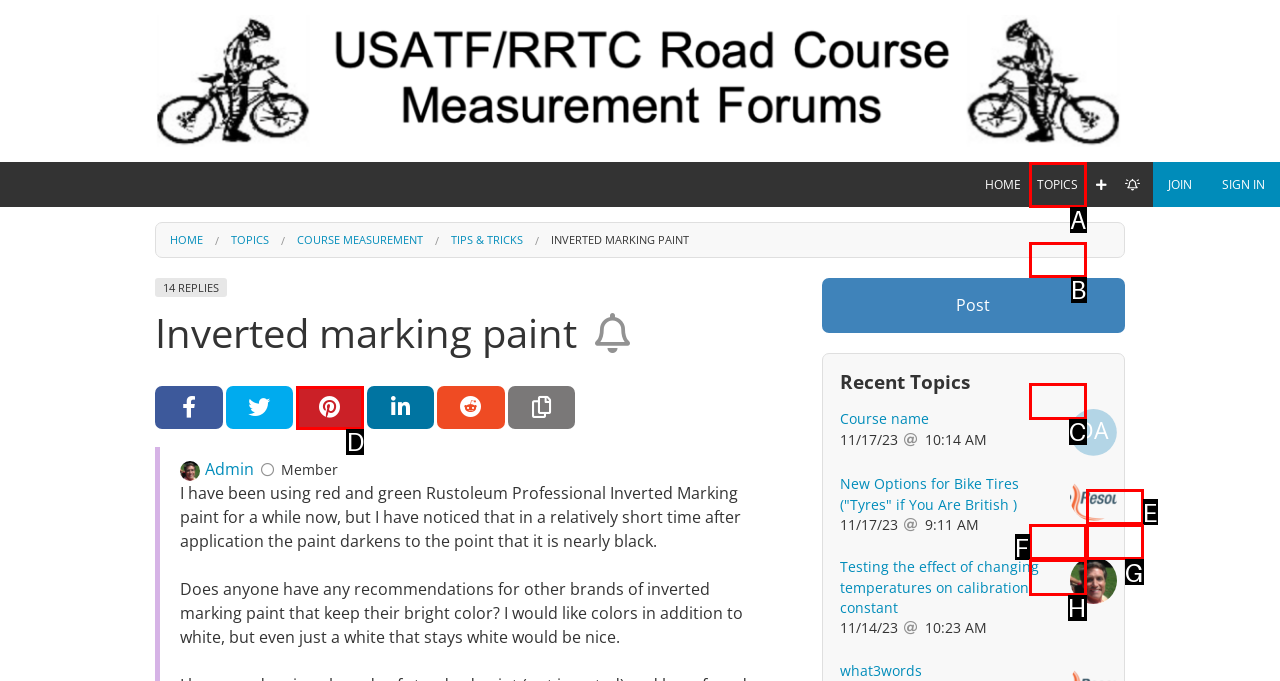Find the option that best fits the description: Bulletin Board Administration. Answer with the letter of the option.

F